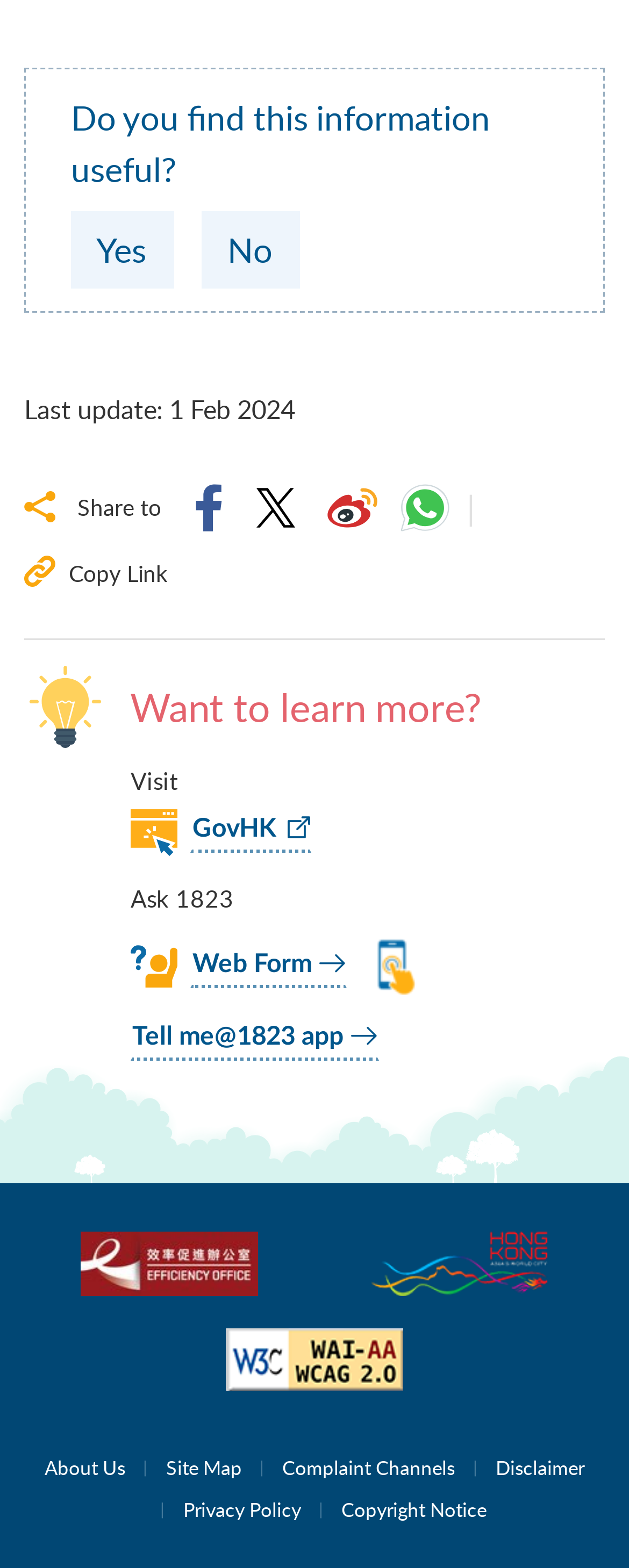What social media platforms can you share to?
Based on the visual information, provide a detailed and comprehensive answer.

The section with the label 'Share to' has four icons representing different social media platforms, which are Facebook, X, Weibo, and WhatsApp, indicating that the content can be shared to these platforms.